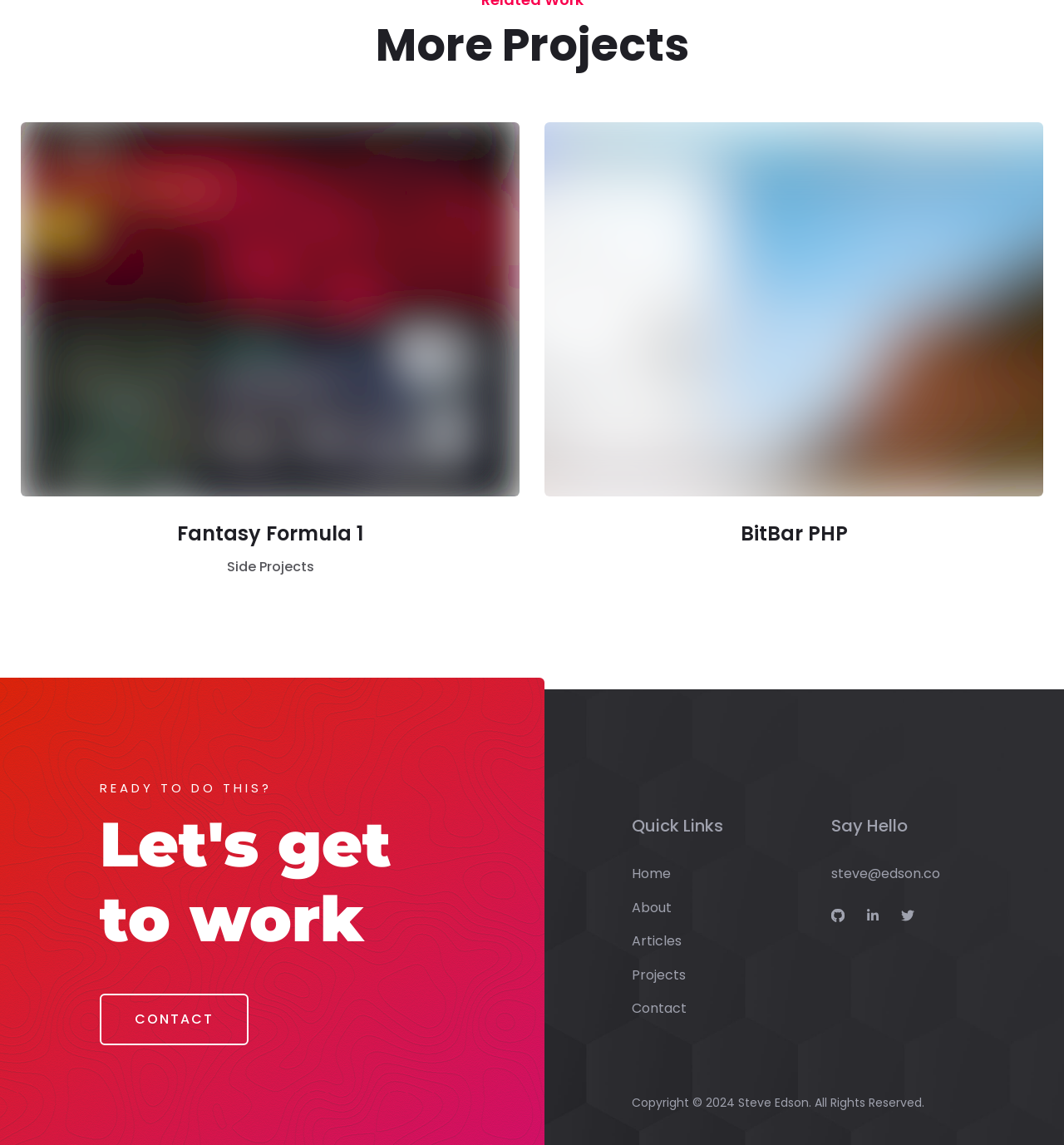Select the bounding box coordinates of the element I need to click to carry out the following instruction: "click on Fantasy Formula 1".

[0.166, 0.454, 0.341, 0.478]